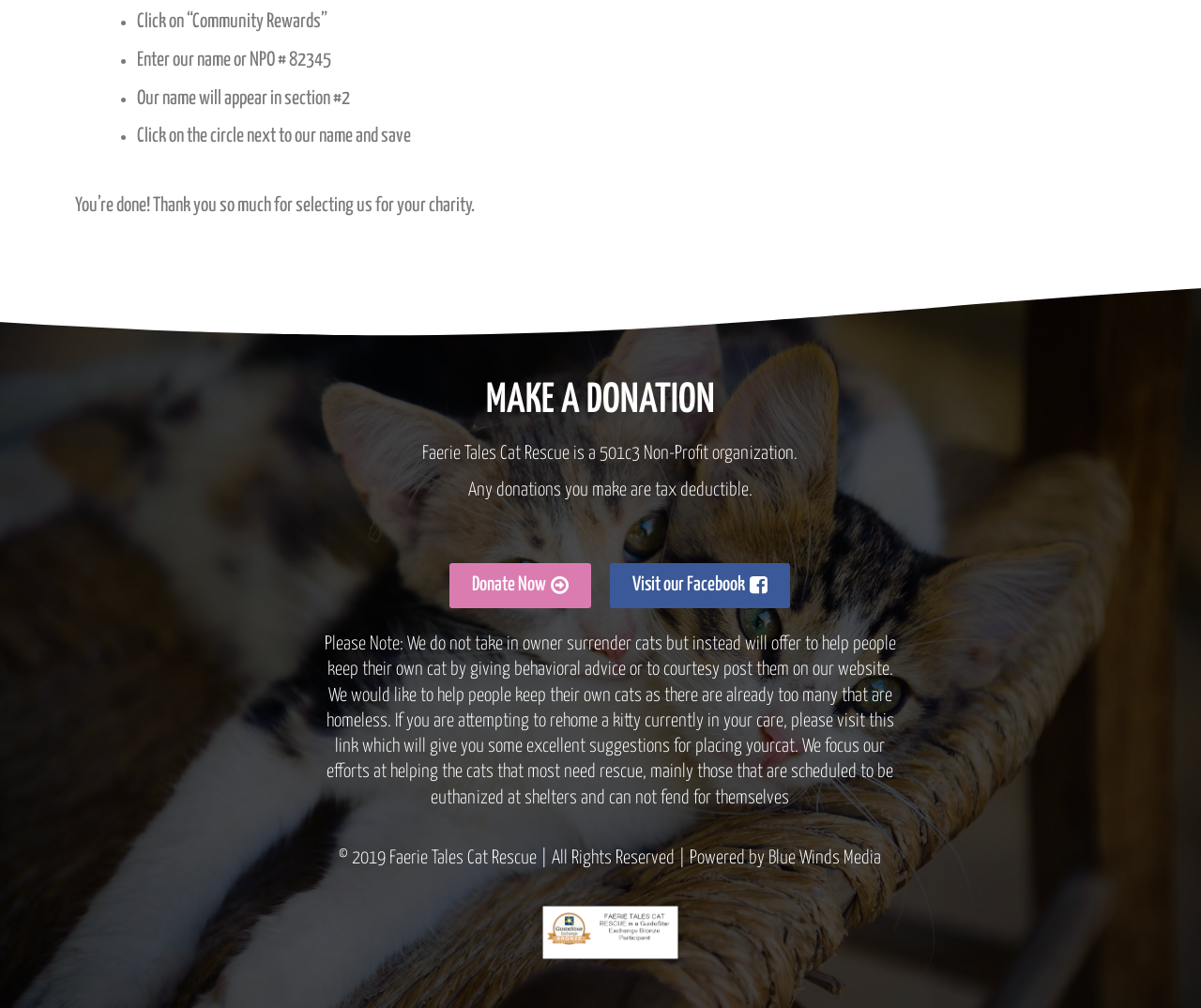What is the purpose of the 'Community Rewards' section?
Offer a detailed and full explanation in response to the question.

This answer can be inferred by reading the instructions provided in the list markers and static texts, which guide the user to select the charity by clicking on 'Community Rewards' and entering the name or NPO number.